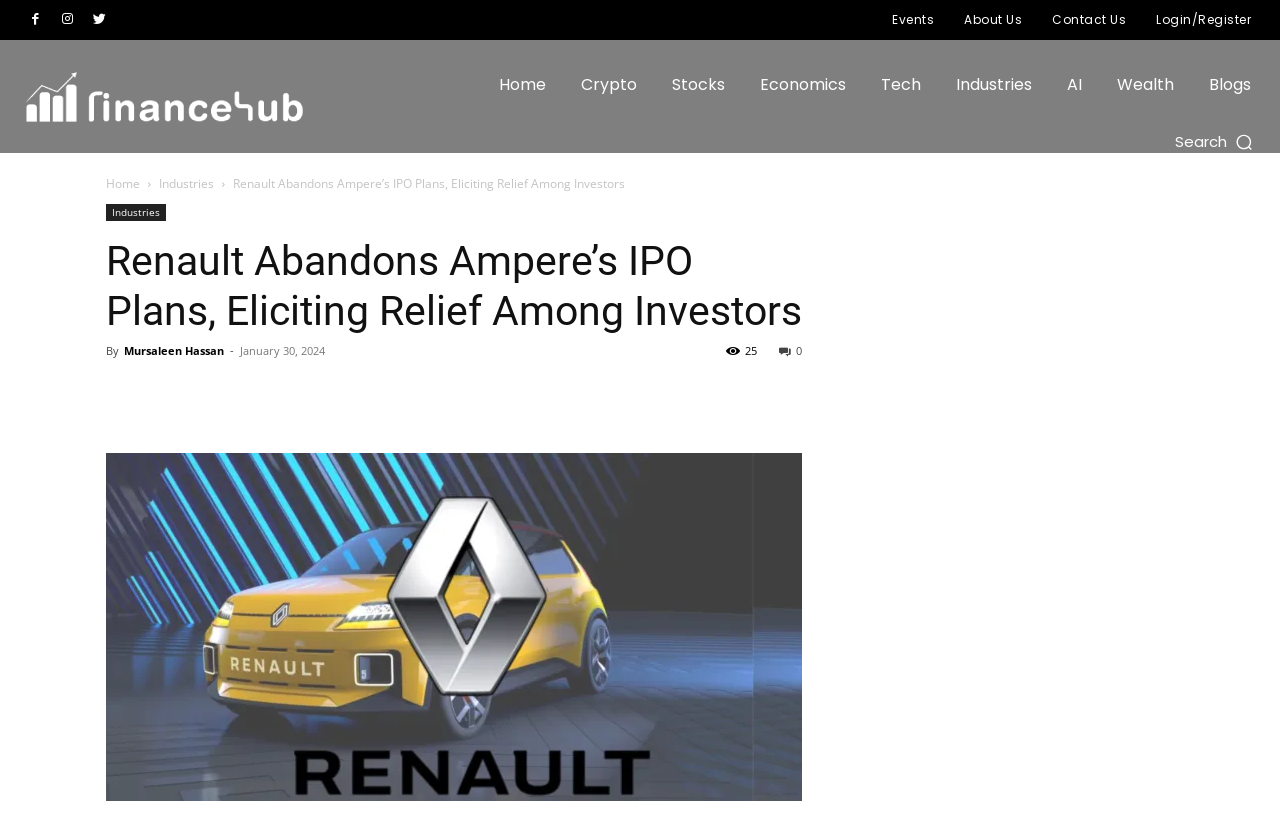Please provide a brief answer to the question using only one word or phrase: 
What is the name of the subsidiary that abandoned its IPO plans?

Ampere